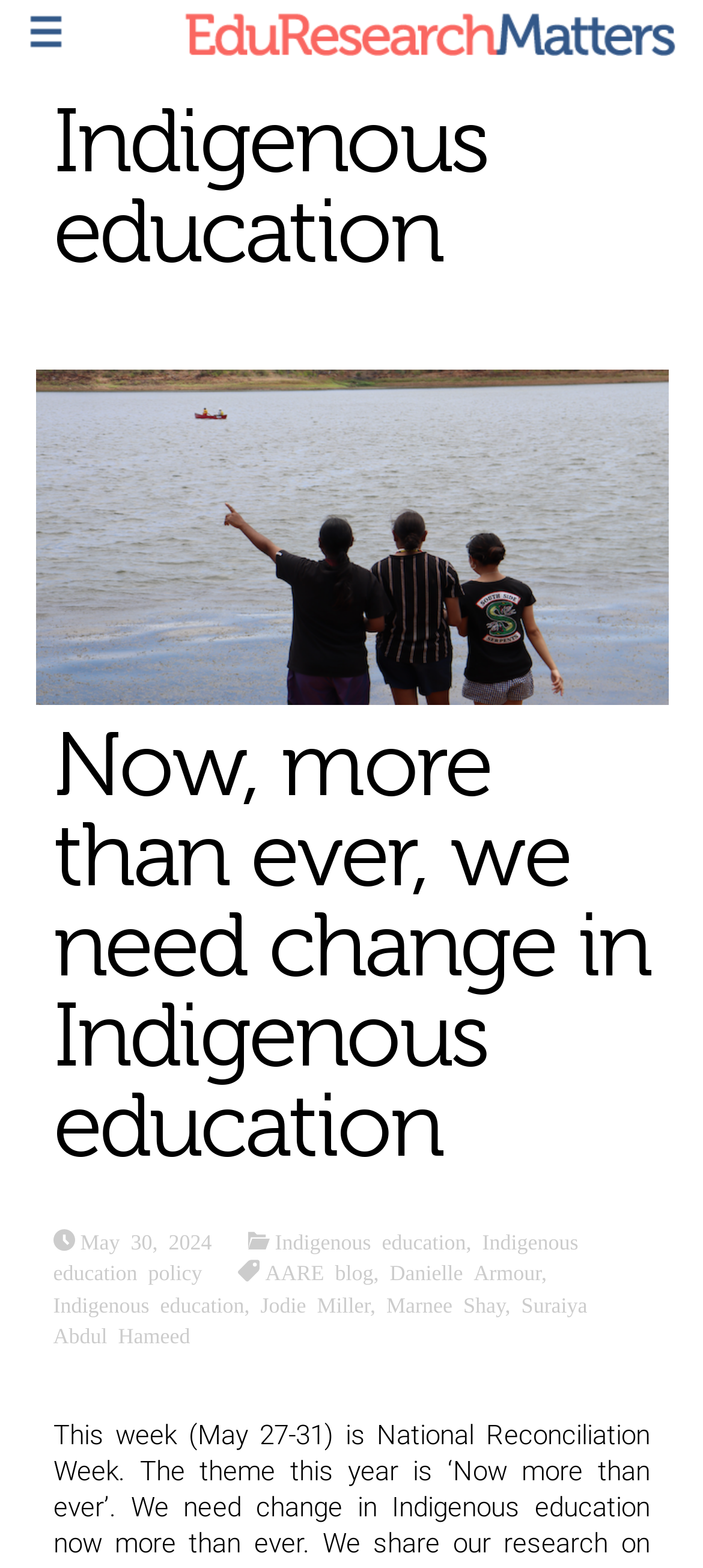Using the details from the image, please elaborate on the following question: What is the name of the blog where the article 'Now, more than ever, we need change in Indigenous education' is published?

The blog name is mentioned as a link next to the article title, which is 'AARE blog'.